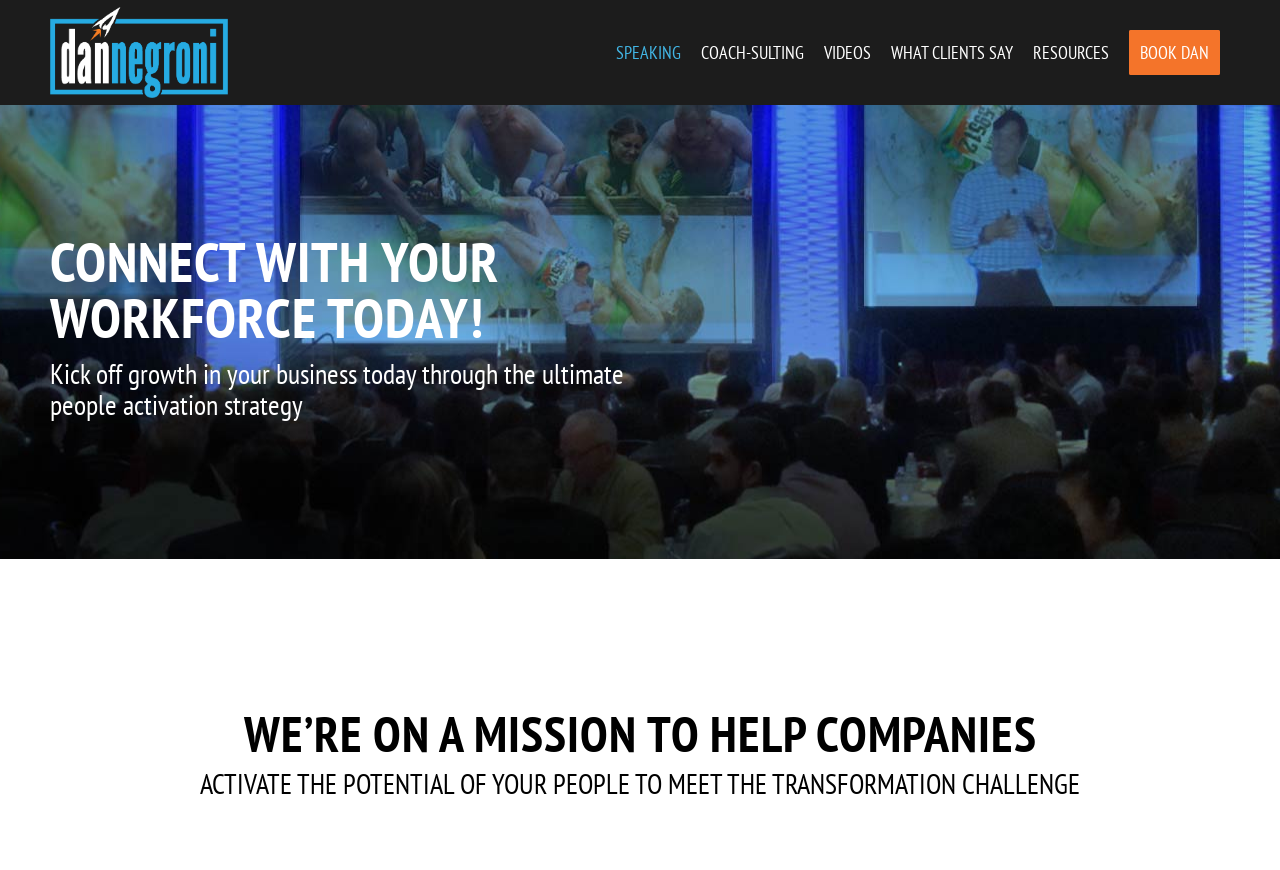Provide a brief response to the question below using one word or phrase:
What is the name of the keynote speaker?

Dan Negroni